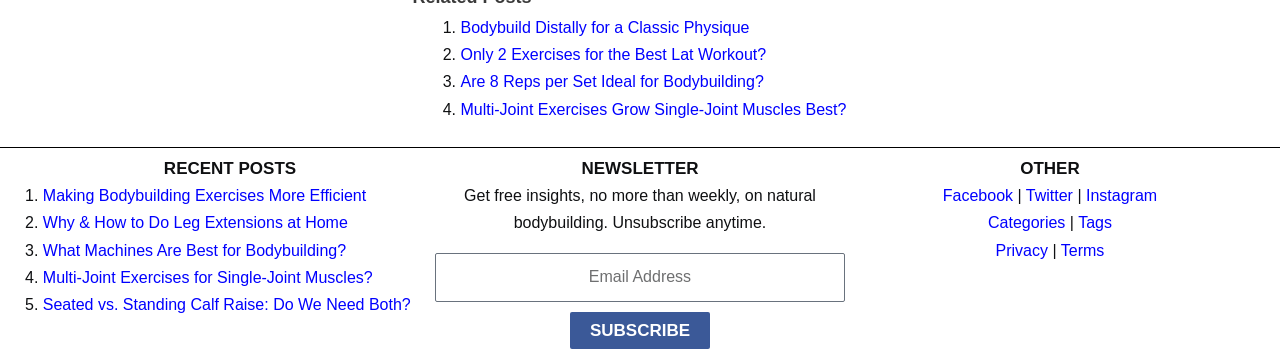Pinpoint the bounding box coordinates of the area that should be clicked to complete the following instruction: "Read the post 'Making Bodybuilding Exercises More Efficient'". The coordinates must be given as four float numbers between 0 and 1, i.e., [left, top, right, bottom].

[0.033, 0.514, 0.286, 0.561]